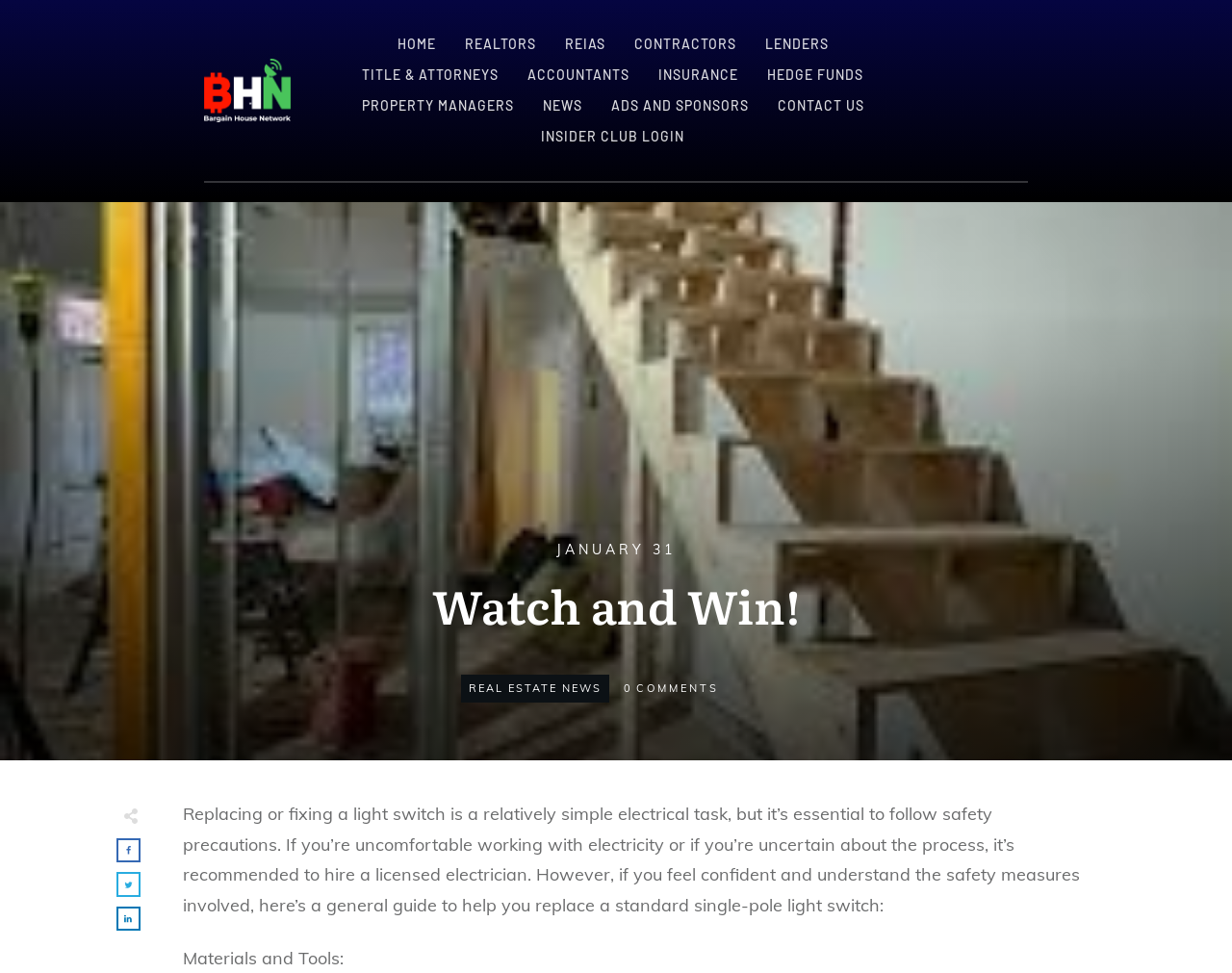Highlight the bounding box coordinates of the element you need to click to perform the following instruction: "Click the CONTACT US link."

[0.631, 0.095, 0.701, 0.123]